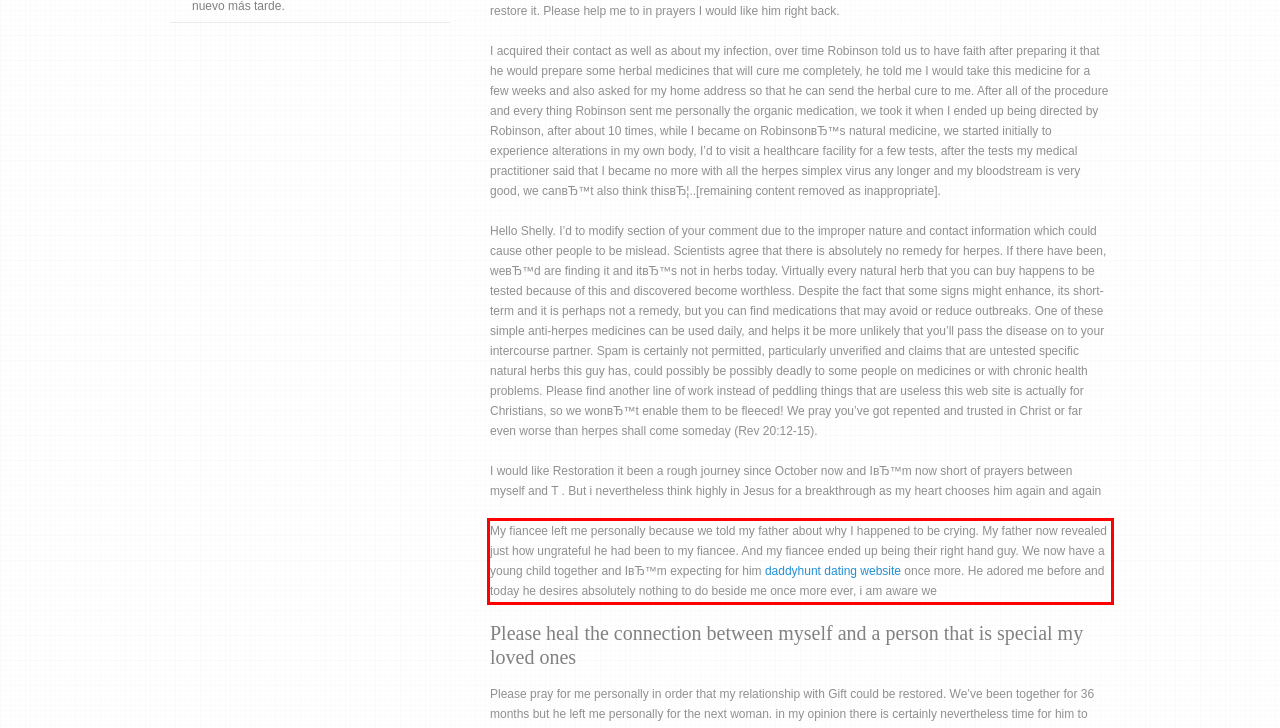Analyze the red bounding box in the provided webpage screenshot and generate the text content contained within.

My fiancee left me personally because we told my father about why I happened to be crying. My father now revealed just how ungrateful he had been to my fiancee. And my fiancee ended up being their right hand guy. We now have a young child together and IвЂ™m expecting for him daddyhunt dating website once more. He adored me before and today he desires absolutely nothing to do beside me once more ever, i am aware we